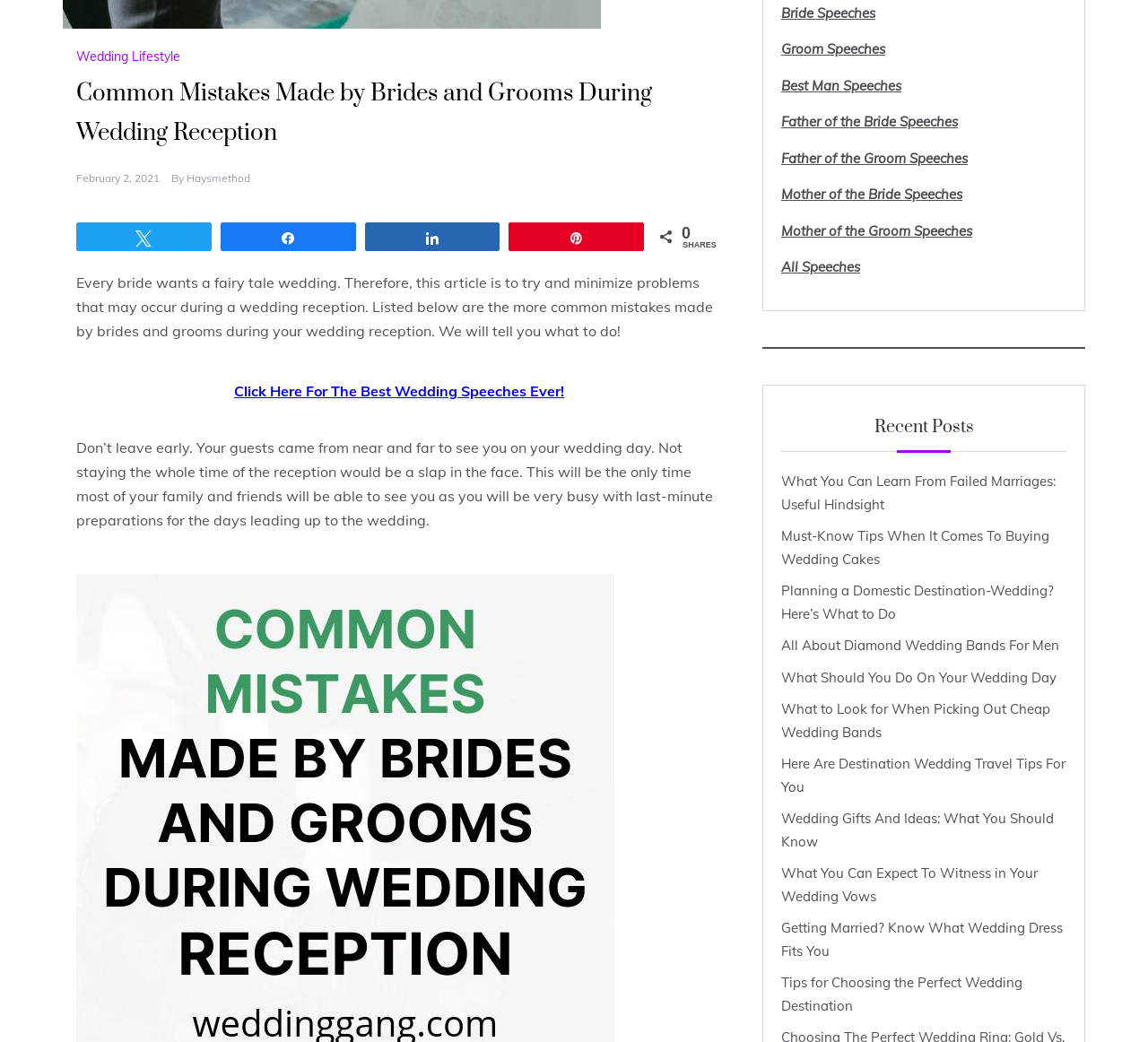Please specify the bounding box coordinates of the clickable region to carry out the following instruction: "Share on Twitter". The coordinates should be four float numbers between 0 and 1, in the format [left, top, right, bottom].

[0.067, 0.214, 0.183, 0.24]